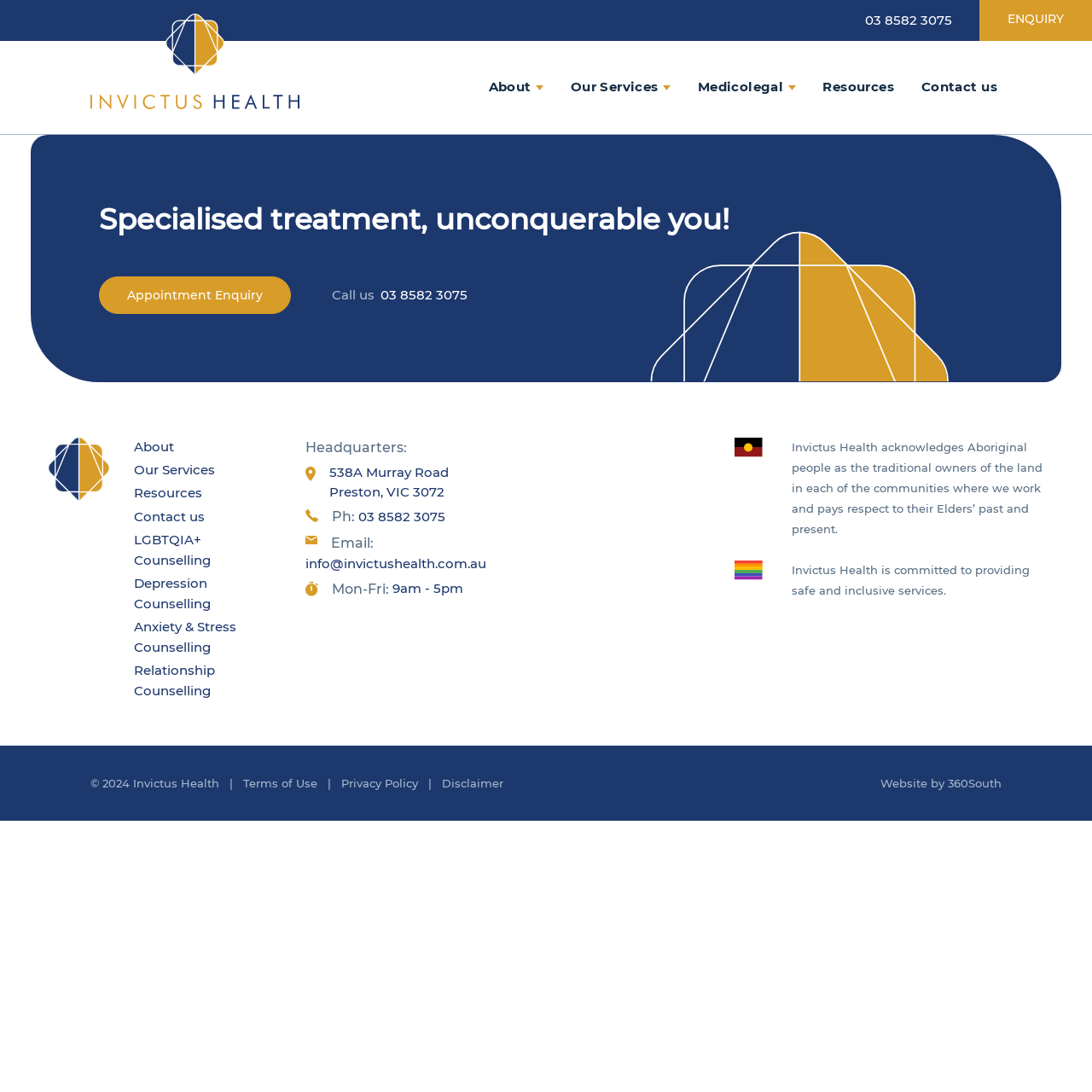Identify the bounding box coordinates of the region that needs to be clicked to carry out this instruction: "Call the phone number 03 8582 3075". Provide these coordinates as four float numbers ranging from 0 to 1, i.e., [left, top, right, bottom].

[0.792, 0.0, 0.872, 0.038]